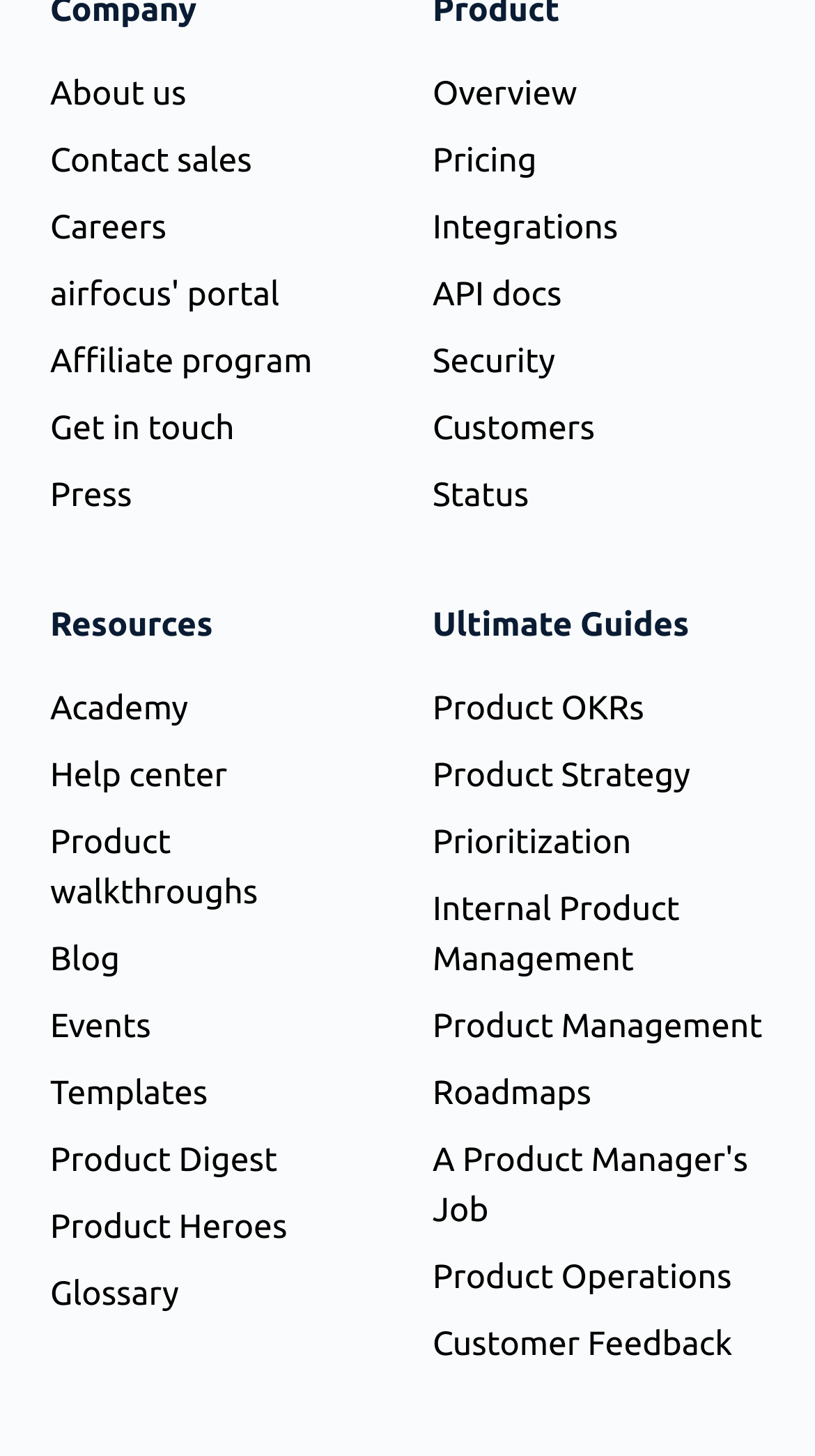Specify the bounding box coordinates of the area to click in order to follow the given instruction: "Read the blog."

[0.062, 0.646, 0.147, 0.671]